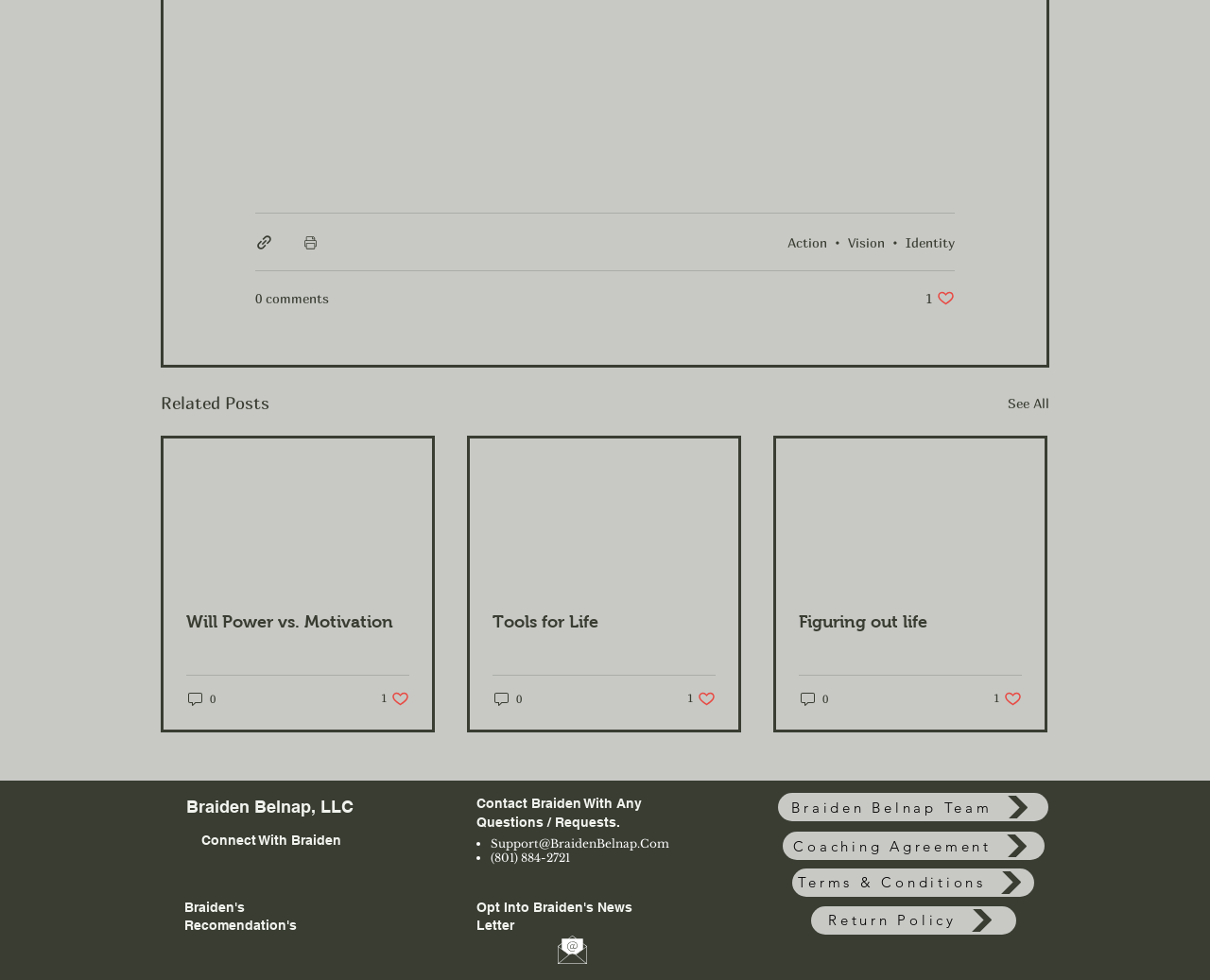Could you find the bounding box coordinates of the clickable area to complete this instruction: "Like the post"?

[0.765, 0.295, 0.789, 0.314]